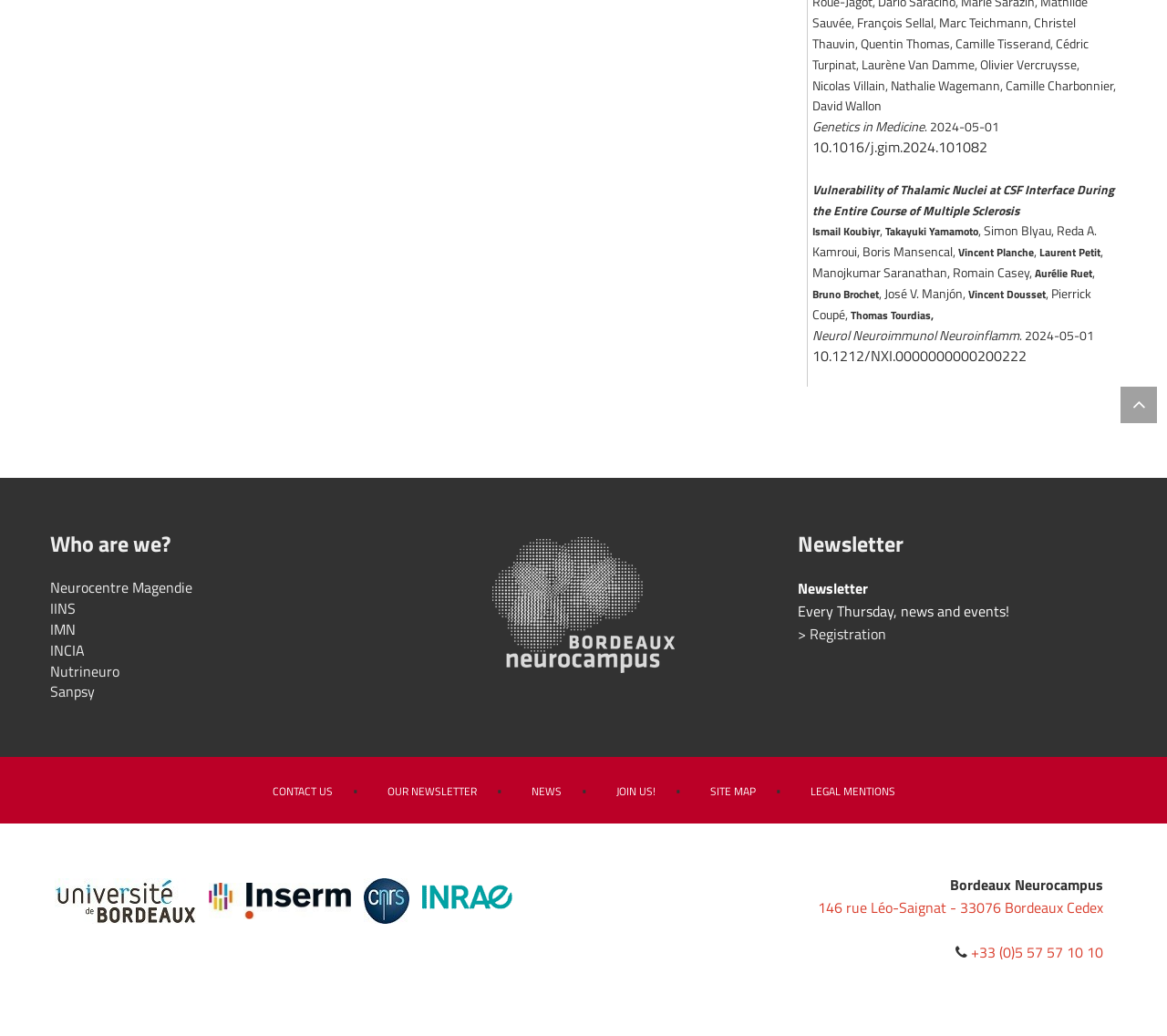Identify and provide the bounding box for the element described by: "Site map".

[0.608, 0.756, 0.647, 0.772]